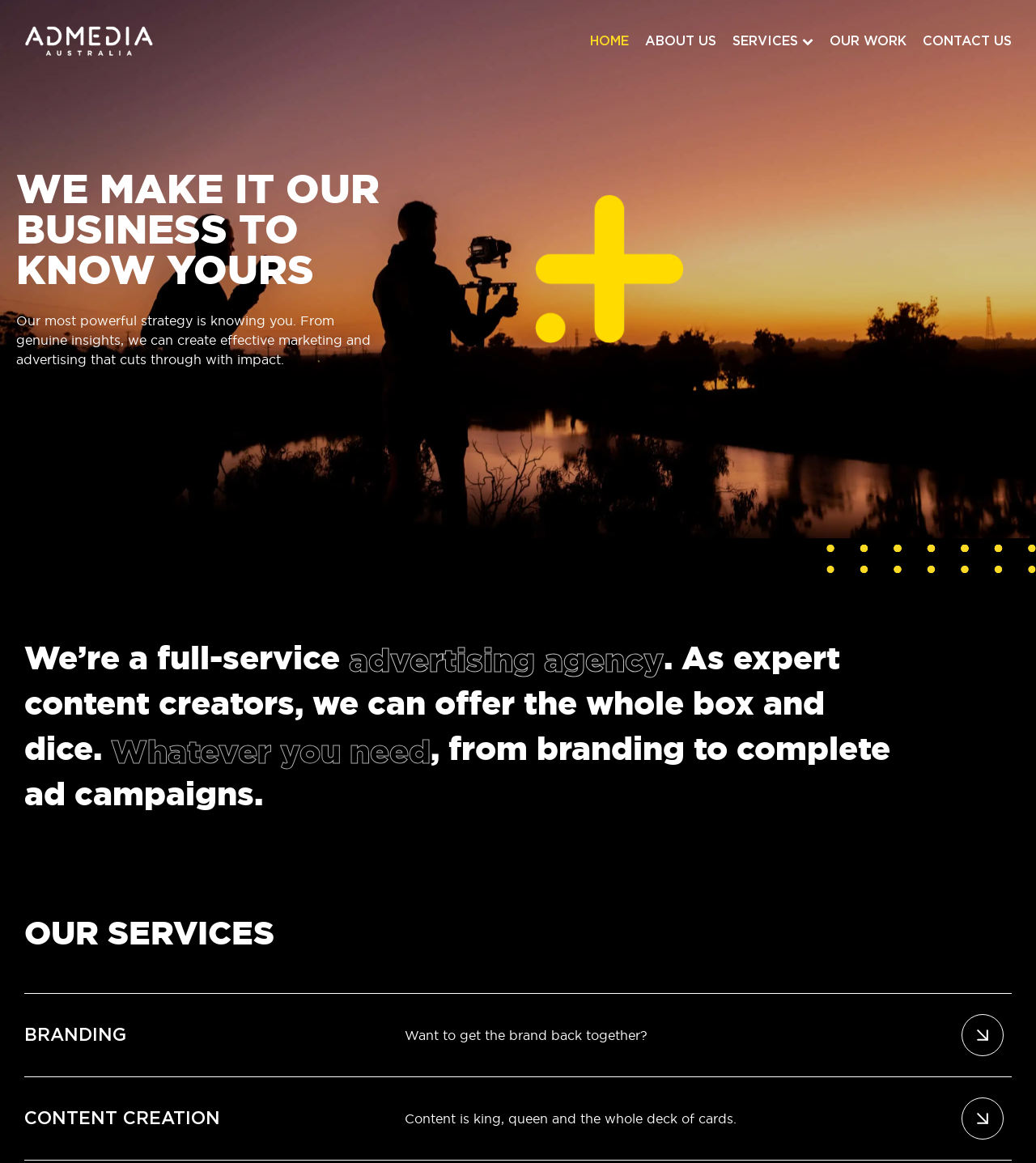Provide the bounding box coordinates for the specified HTML element described in this description: "Home". The coordinates should be four float numbers ranging from 0 to 1, in the format [left, top, right, bottom].

[0.57, 0.027, 0.607, 0.044]